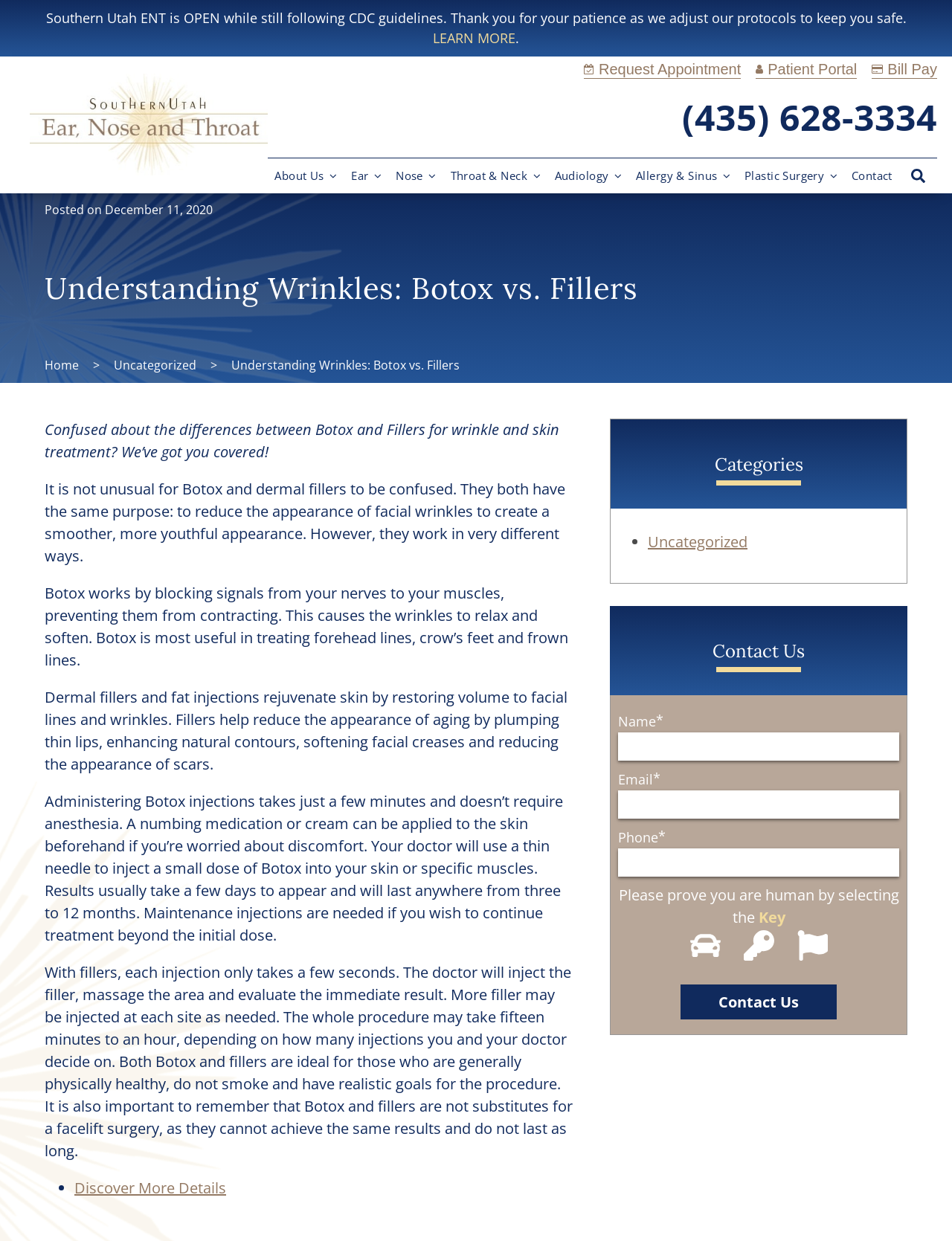Please specify the bounding box coordinates of the clickable section necessary to execute the following command: "Learn more about Southern Utah Ear, Nose & Throat".

[0.455, 0.023, 0.541, 0.038]